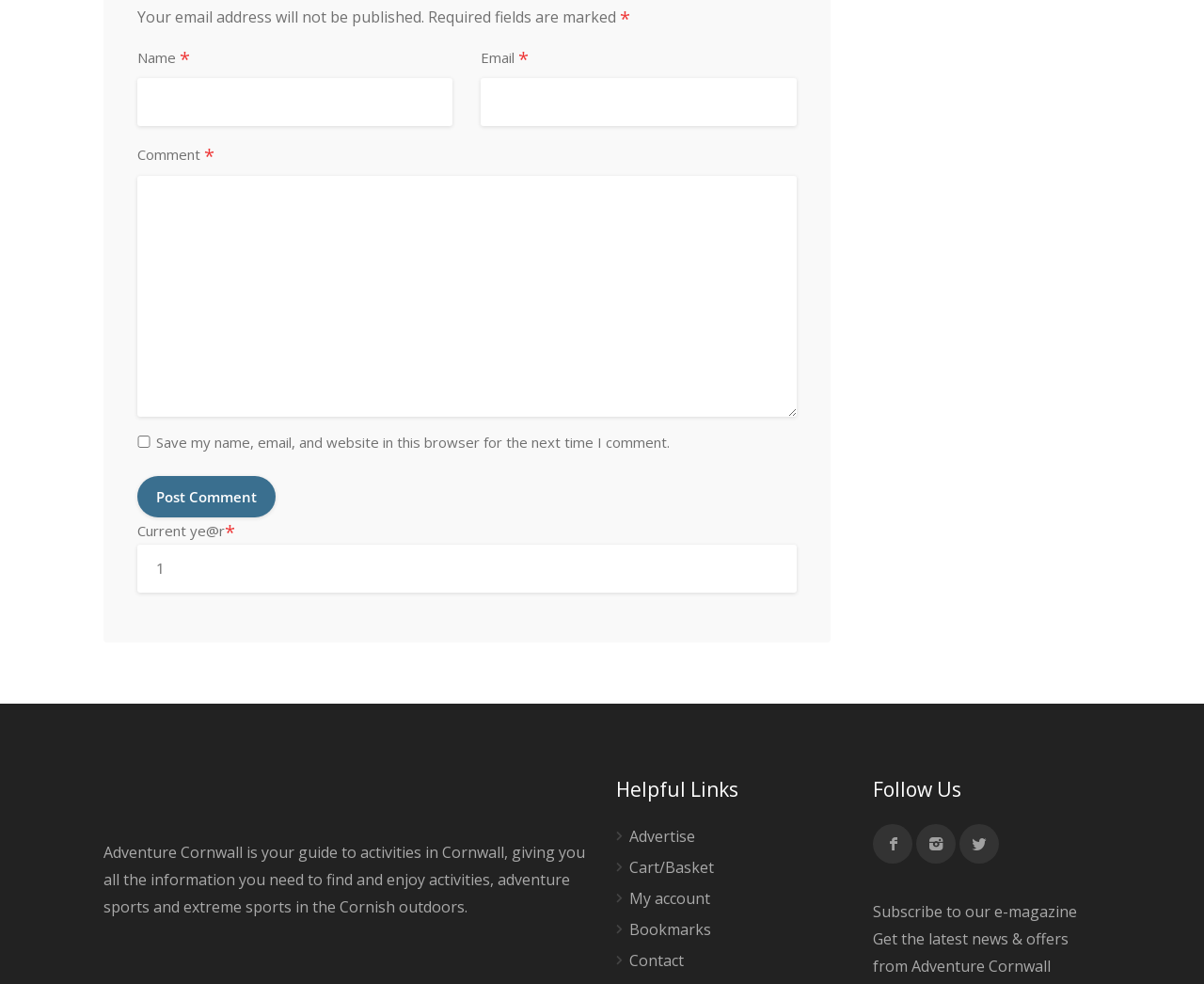Please locate the bounding box coordinates for the element that should be clicked to achieve the following instruction: "Visit the 'Home' page". Ensure the coordinates are given as four float numbers between 0 and 1, i.e., [left, top, right, bottom].

None